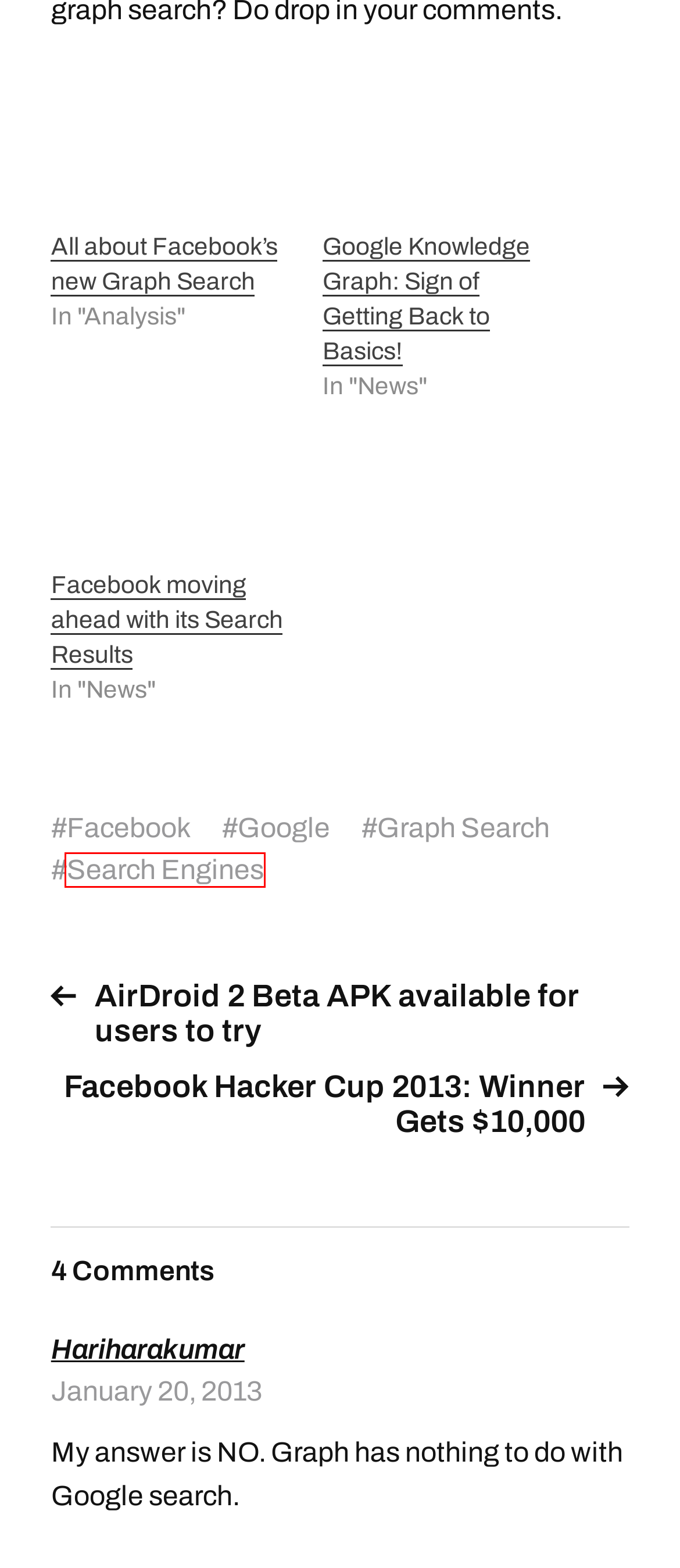Look at the screenshot of the webpage and find the element within the red bounding box. Choose the webpage description that best fits the new webpage that will appear after clicking the element. Here are the candidates:
A. AirDroid 2 Beta APK available for users to try
B. Facebook Hacker Cup 2013: Winner Gets $10,000
C. Google – Devils' Workshop
D. Search Engines – Devils' Workshop
E. Facebook moving ahead with its Search Results
F. Facebook – Devils' Workshop
G. All about Facebook's new Graph Search
H. Graph Search – Devils' Workshop

D